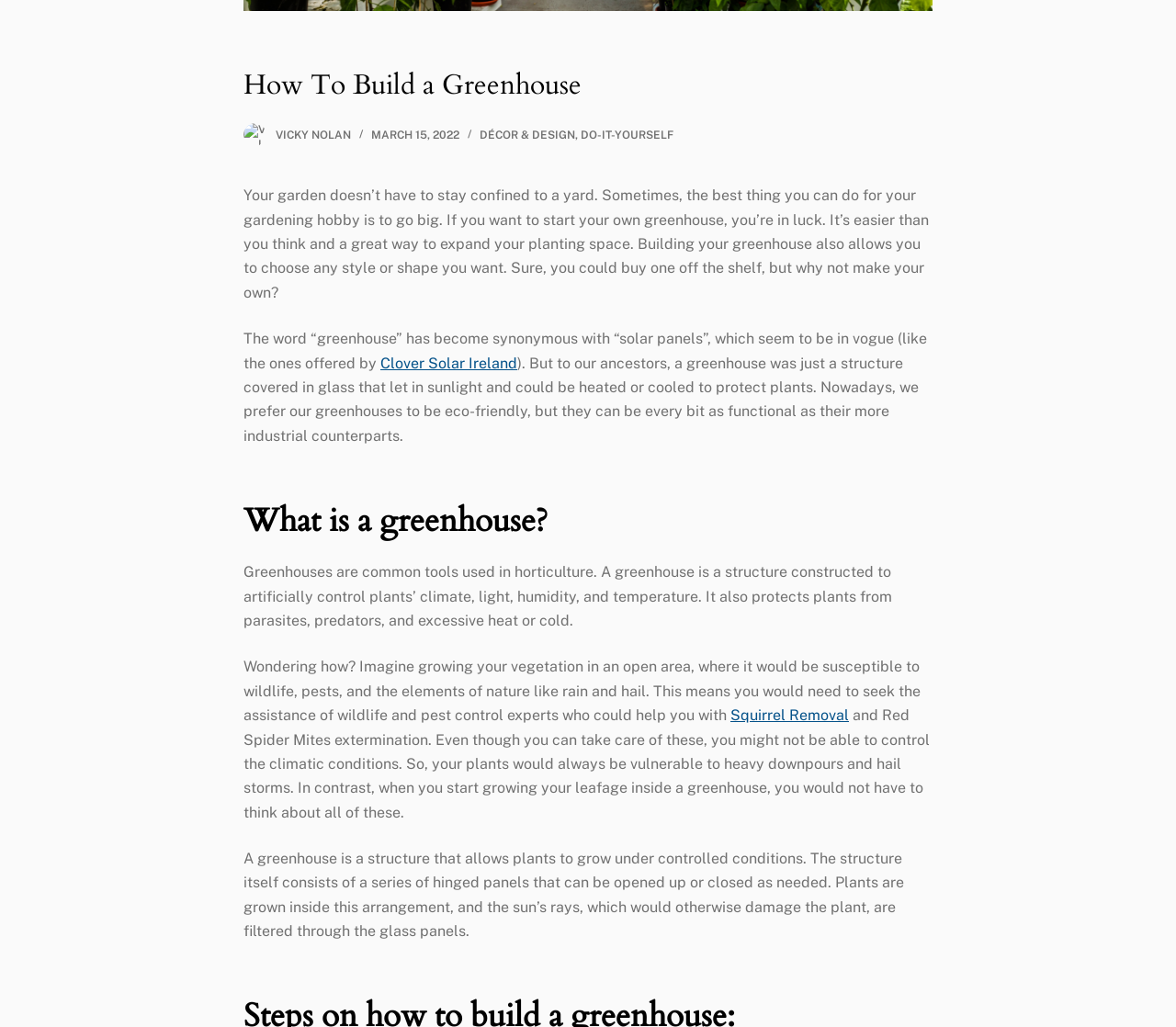Locate the UI element described by Décor & Design in the provided webpage screenshot. Return the bounding box coordinates in the format (top-left x, top-left y, bottom-right x, bottom-right y), ensuring all values are between 0 and 1.

[0.408, 0.125, 0.489, 0.138]